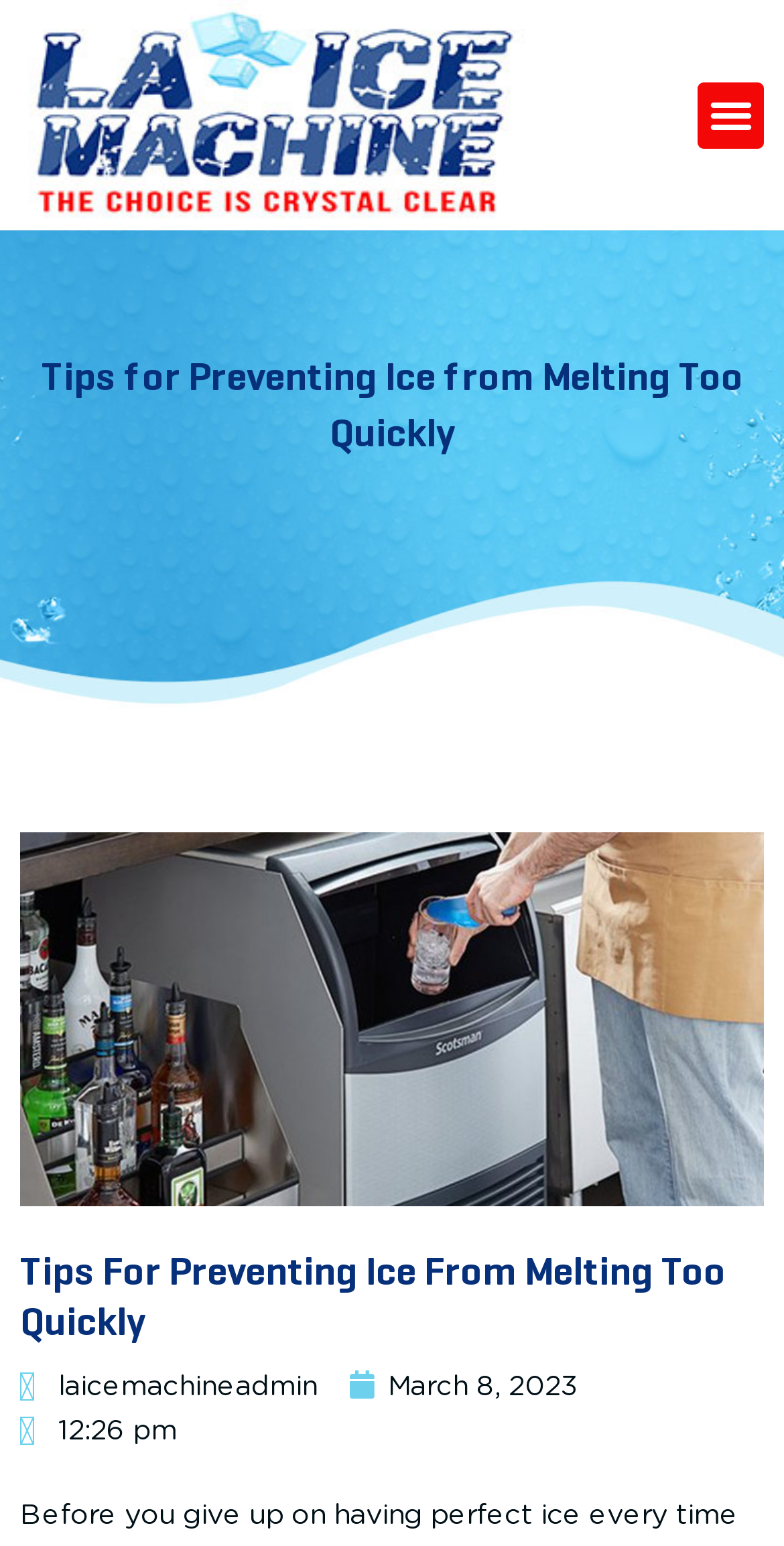Provide a comprehensive caption for the webpage.

The webpage is about providing tips on preventing ice from melting too quickly, as indicated by the title "Tips for Preventing Ice from Melting Too Quickly". At the top left of the page, there is a link. Next to it, on the top right, is a button labeled "Menu Toggle". 

Below the top section, there is a heading that repeats the title of the webpage. Underneath the heading, there is a large image that takes up most of the width of the page, depicting a person putting ice in a glass from an ice machine. 

Further down, there is another heading with the same title as before, but in a smaller font size. Below this heading, there are two links, one labeled "laicemachineadmin" and the other with the date "March 8, 2023". To the left of these links, there is a small text "12:26 pm" indicating the time.